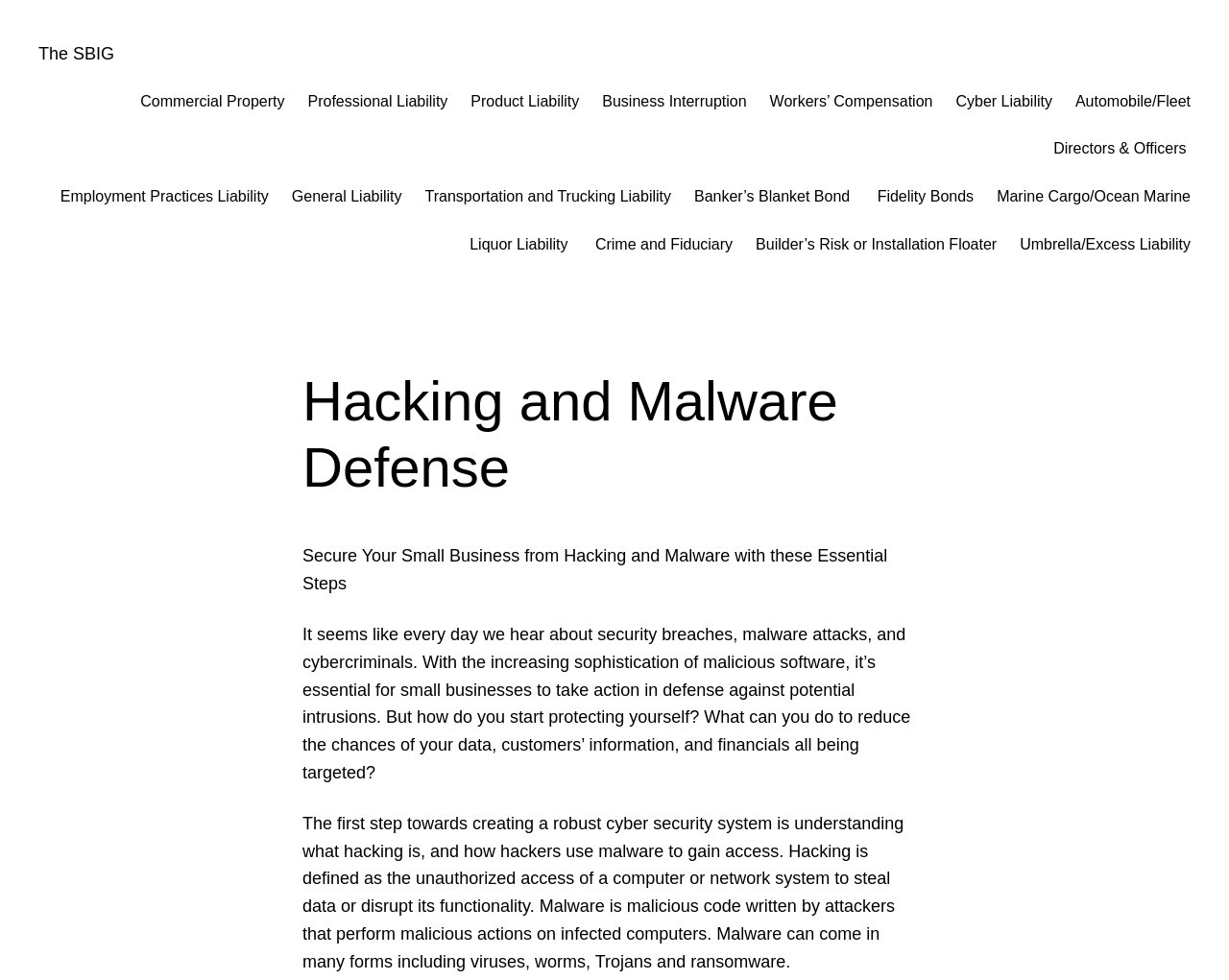Kindly determine the bounding box coordinates for the clickable area to achieve the given instruction: "Click on Commercial Property".

[0.114, 0.091, 0.232, 0.116]